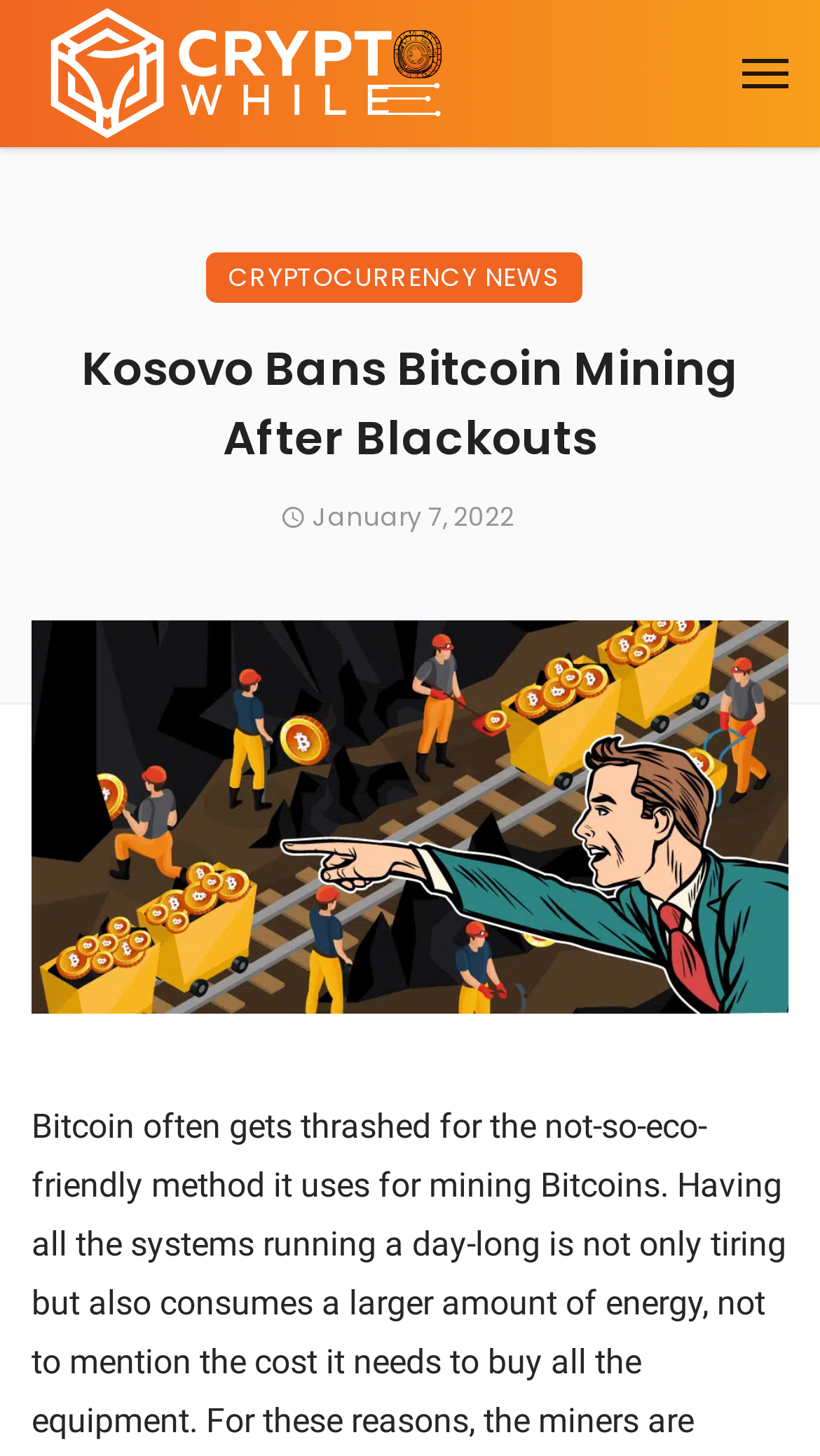From the screenshot, find the bounding box of the UI element matching this description: "Cryptocurrency News". Supply the bounding box coordinates in the form [left, top, right, bottom], each a float between 0 and 1.

[0.252, 0.173, 0.71, 0.208]